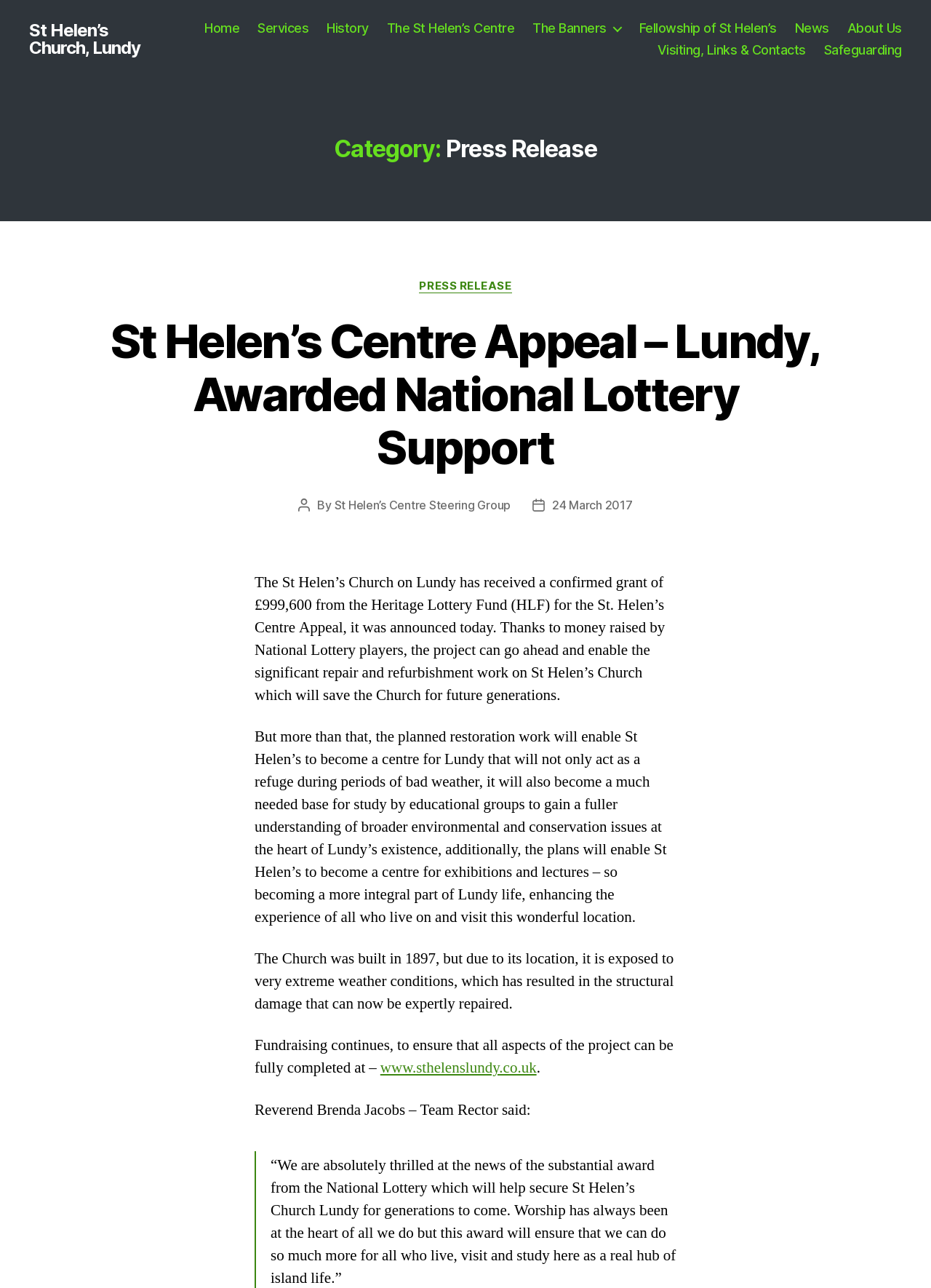How much was the grant from the Heritage Lottery Fund?
Deliver a detailed and extensive answer to the question.

I found the answer by reading the text 'The St Helen’s Church on Lundy has received a confirmed grant of £999,600 from the Heritage Lottery Fund (HLF) for the St. Helen’s Centre Appeal...' which mentions the amount of the grant.